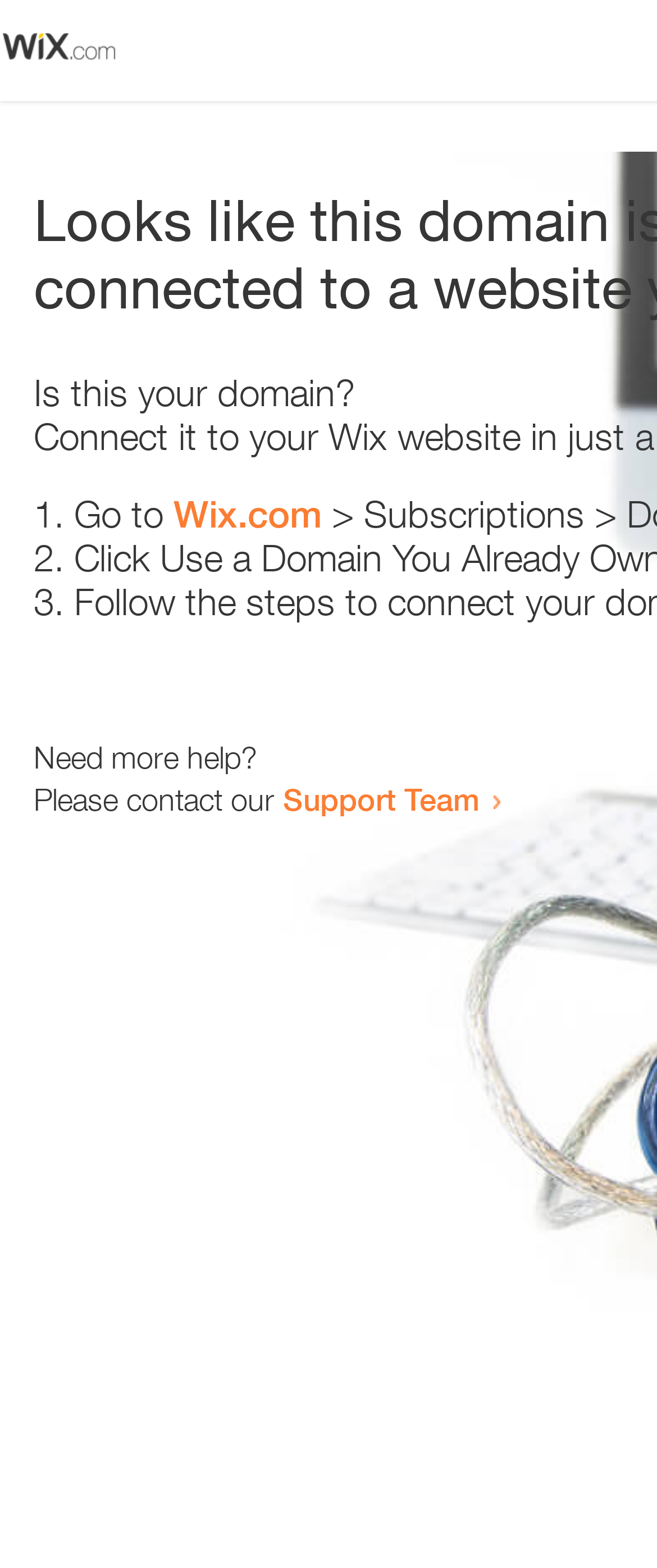Given the element description "Support Team", identify the bounding box of the corresponding UI element.

[0.431, 0.498, 0.731, 0.521]